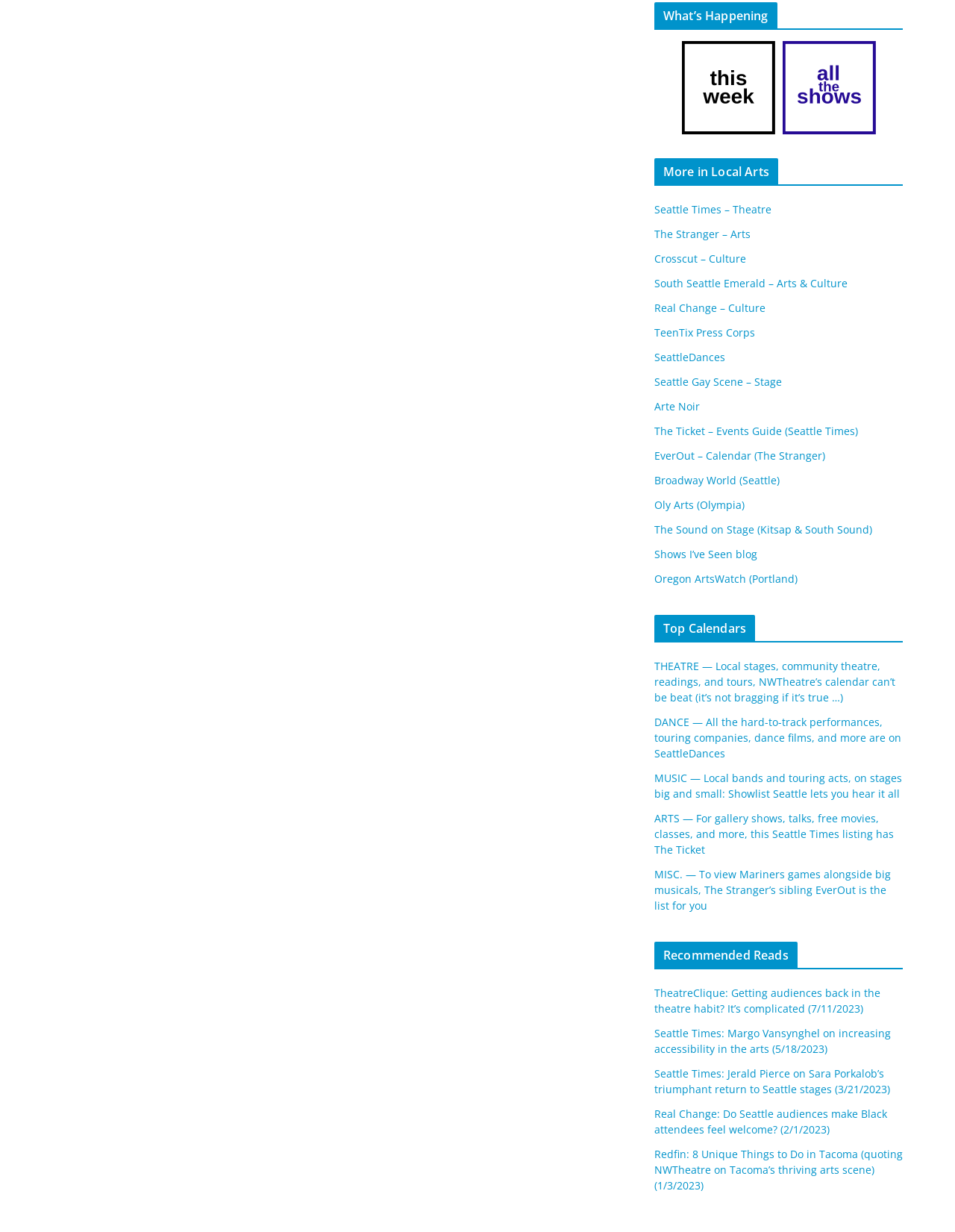Determine the bounding box coordinates of the element that should be clicked to execute the following command: "Visit Seattle Times – Theatre".

[0.685, 0.164, 0.808, 0.176]